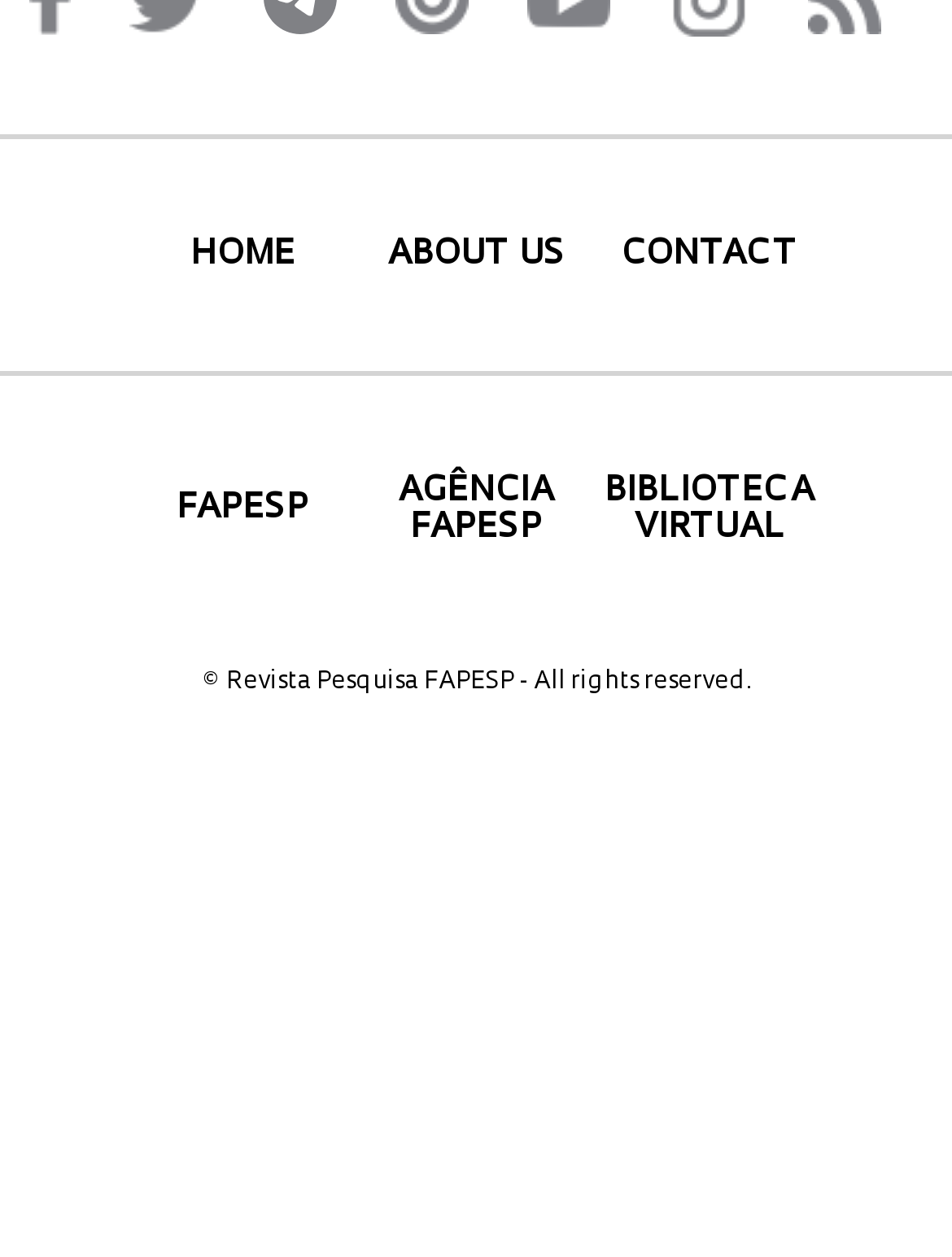What is the copyright information at the bottom? Using the information from the screenshot, answer with a single word or phrase.

© Revista Pesquisa FAPESP - All rights reserved.